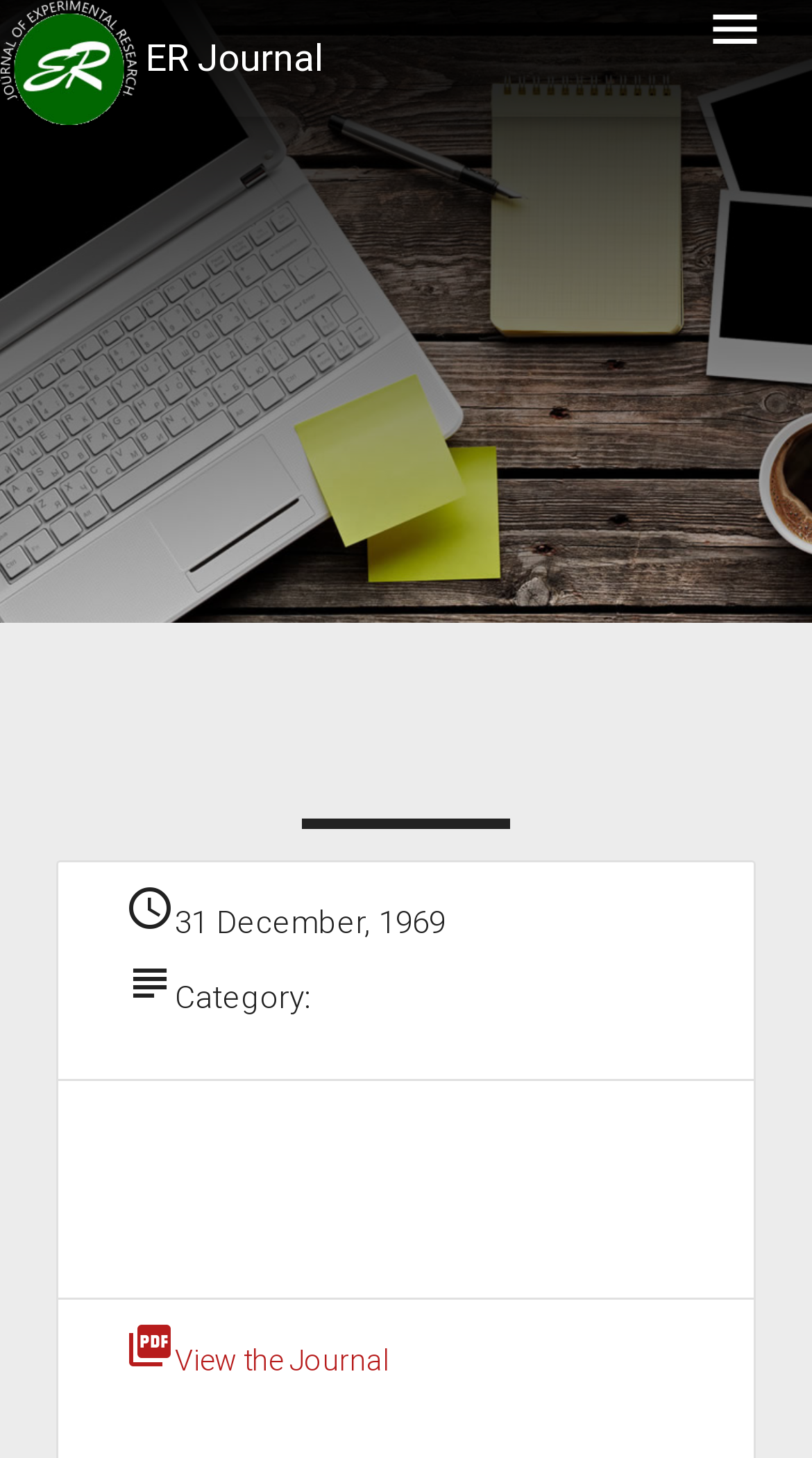Answer the question using only a single word or phrase: 
How many links are there in the top section of the webpage?

2